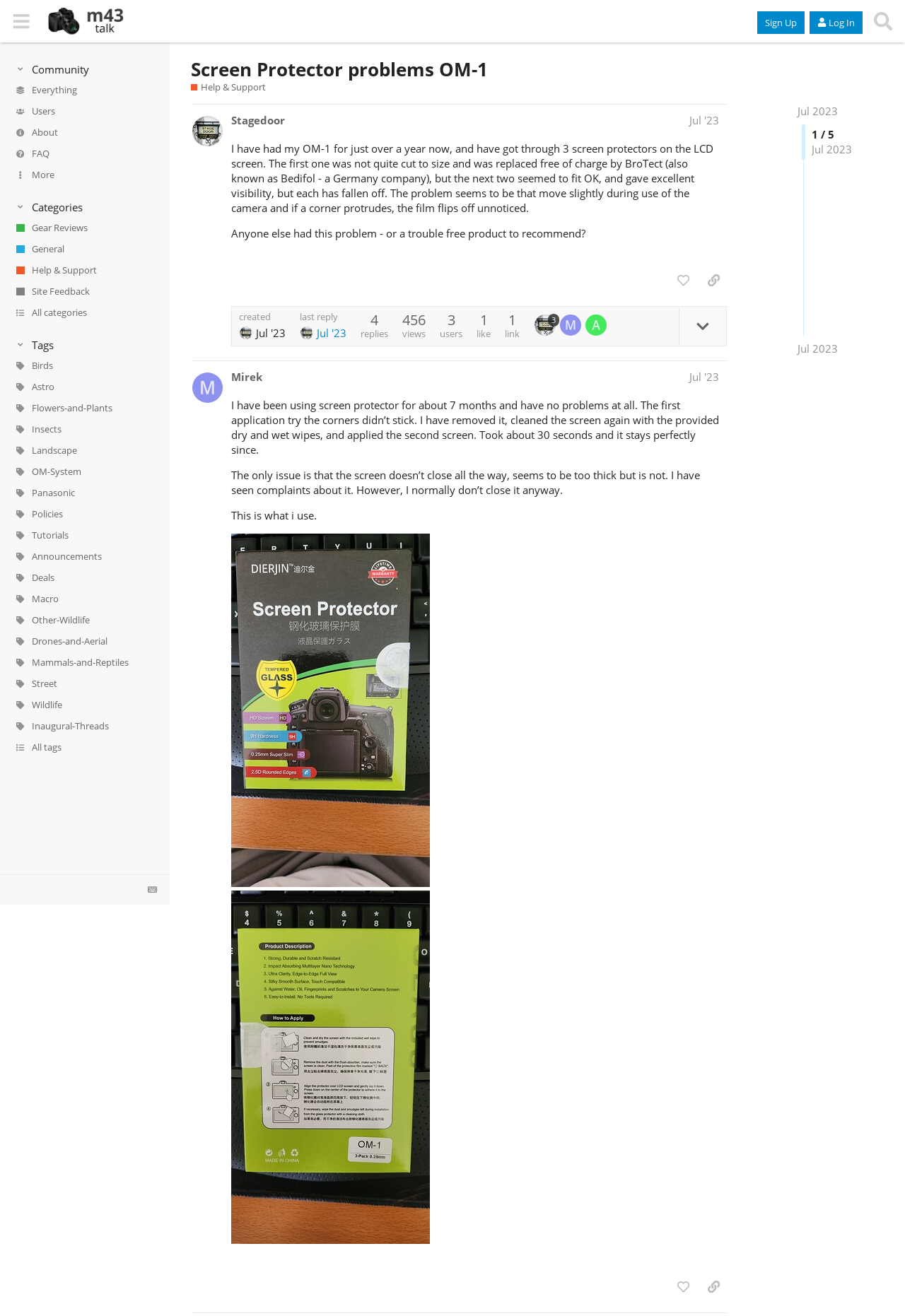What is the title or heading displayed on the webpage?

Screen Protector problems OM-1